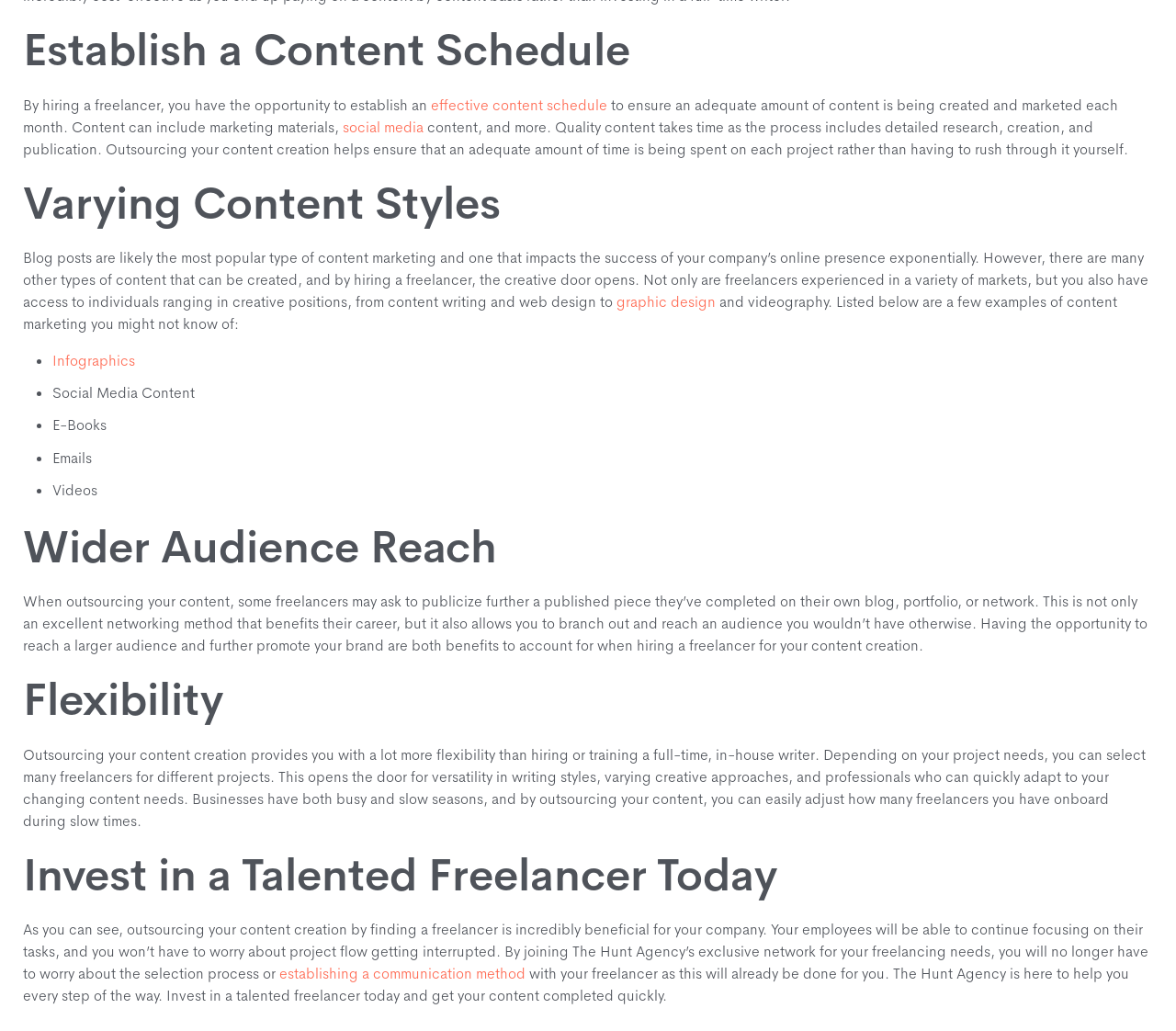What can freelancers help businesses to achieve?
Provide a concise answer using a single word or phrase based on the image.

Reach a wider audience